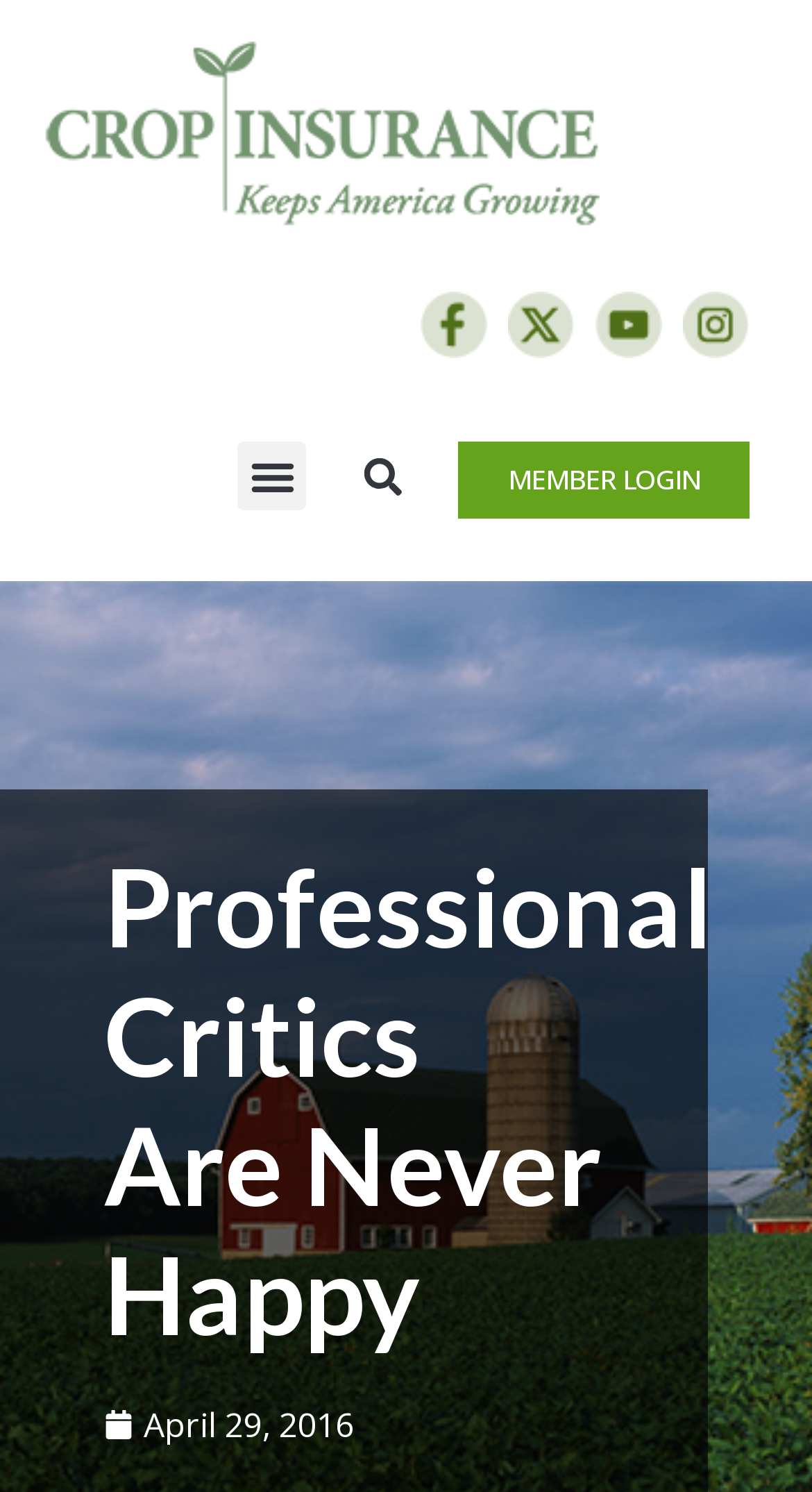What is the purpose of the button with the text 'Menu Toggle'?
Please provide a comprehensive answer based on the contents of the image.

The button with the text 'Menu Toggle' is located at the top middle of the webpage, with a bounding box coordinate of [0.292, 0.296, 0.377, 0.342]. Its purpose is to toggle the menu, as indicated by its text and its expanded state being False.